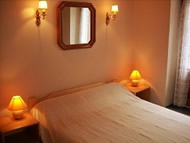Use a single word or phrase to answer the question: 
What is the purpose of the room?

Rest and relaxation